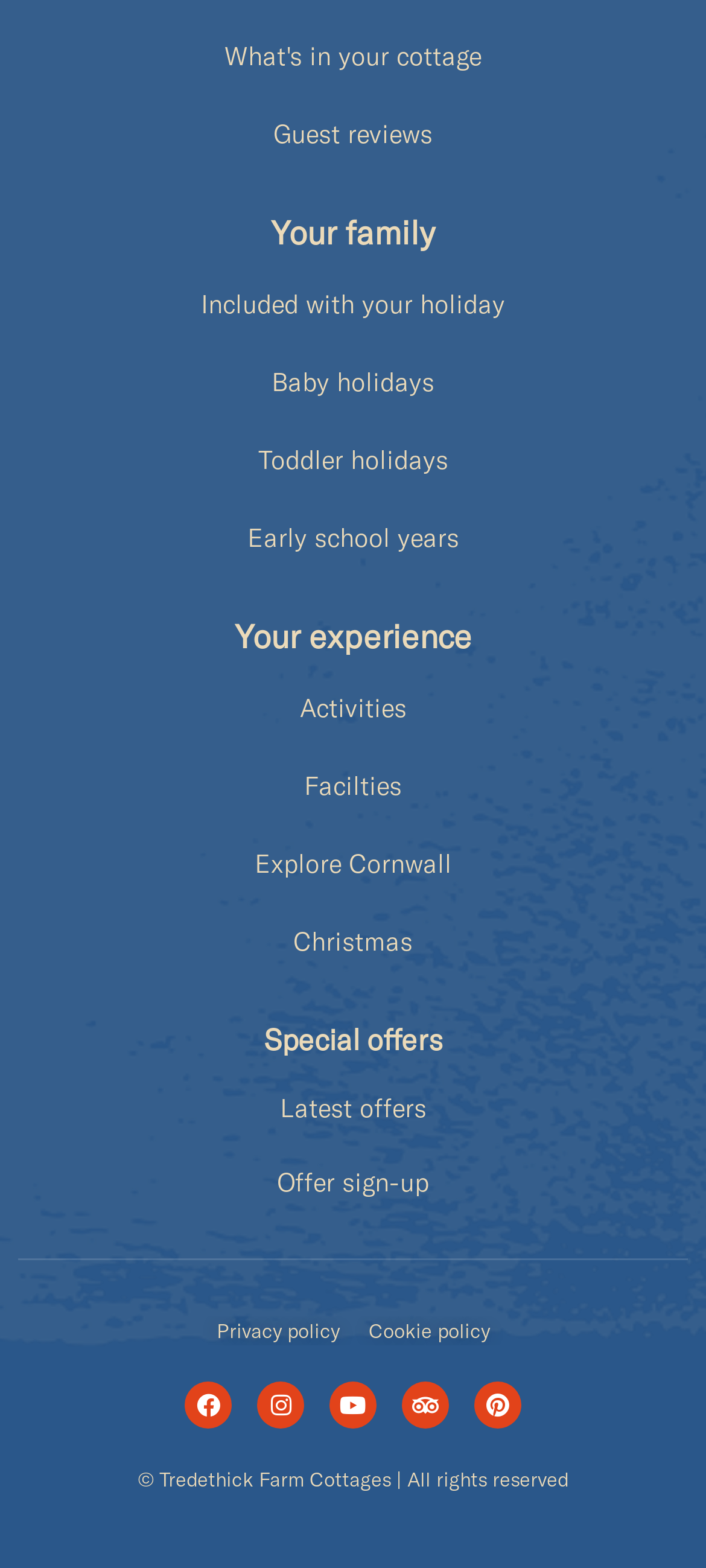Provide the bounding box coordinates for the UI element that is described as: "What's in your cottage".

[0.051, 0.024, 0.949, 0.048]